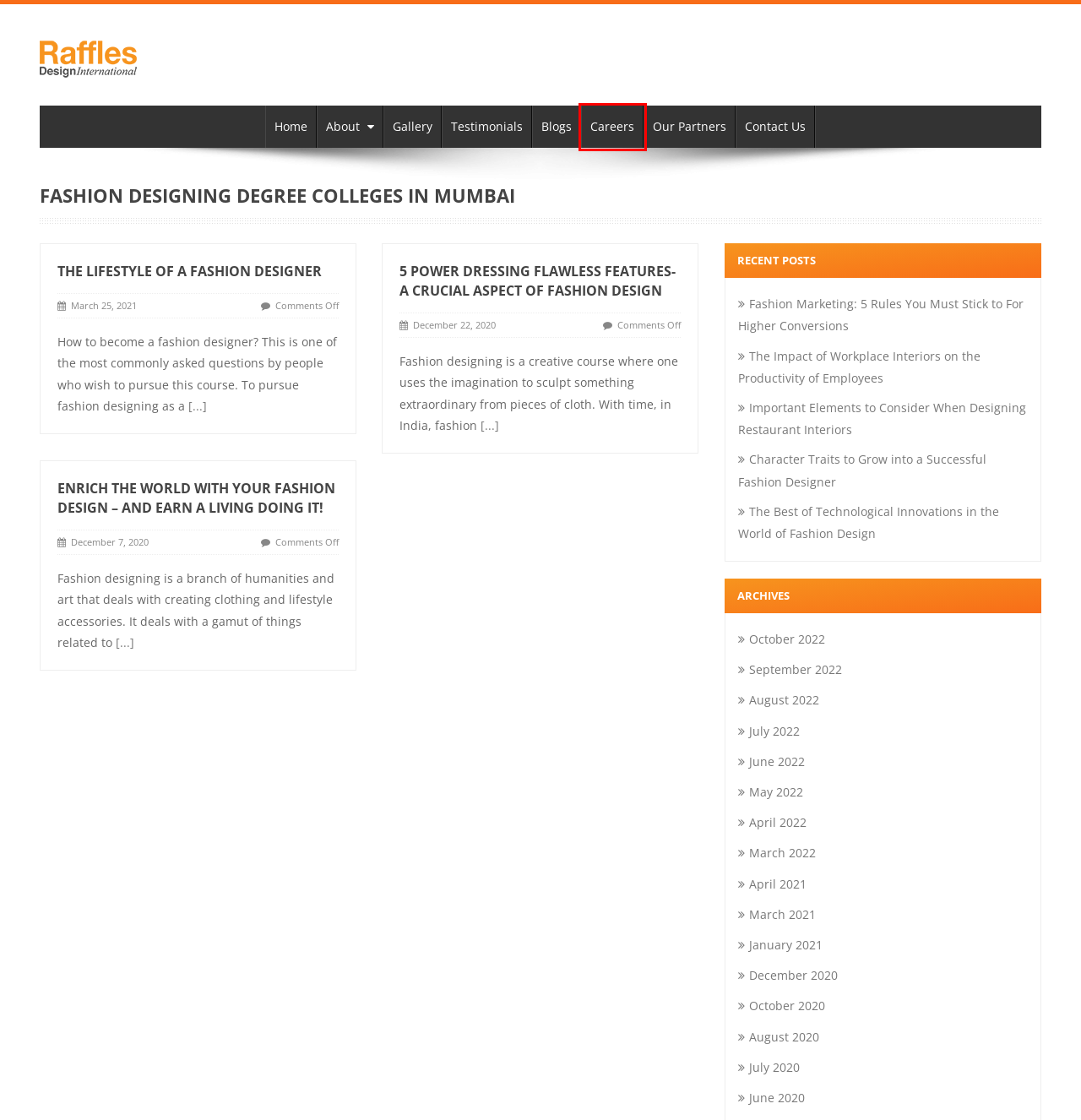View the screenshot of the webpage containing a red bounding box around a UI element. Select the most fitting webpage description for the new page shown after the element in the red bounding box is clicked. Here are the candidates:
A. Careers - Raffles Design International
B. Best Design Institute/Colleges in Mumbai: Raffles Design International
C. Enrich The World With Your Fashion Design - And Earn A Living Doing it! - Raffles
D. January 2021 - Raffles
E. August 2020 - Raffles
F. April 2022 - Raffles
G. The Impact of Workplace Interiors on the Productivity of Employees
H. 5 Power Dressing Flawless Features-A Crucial Aspect of Fashion Design - Raffles

A